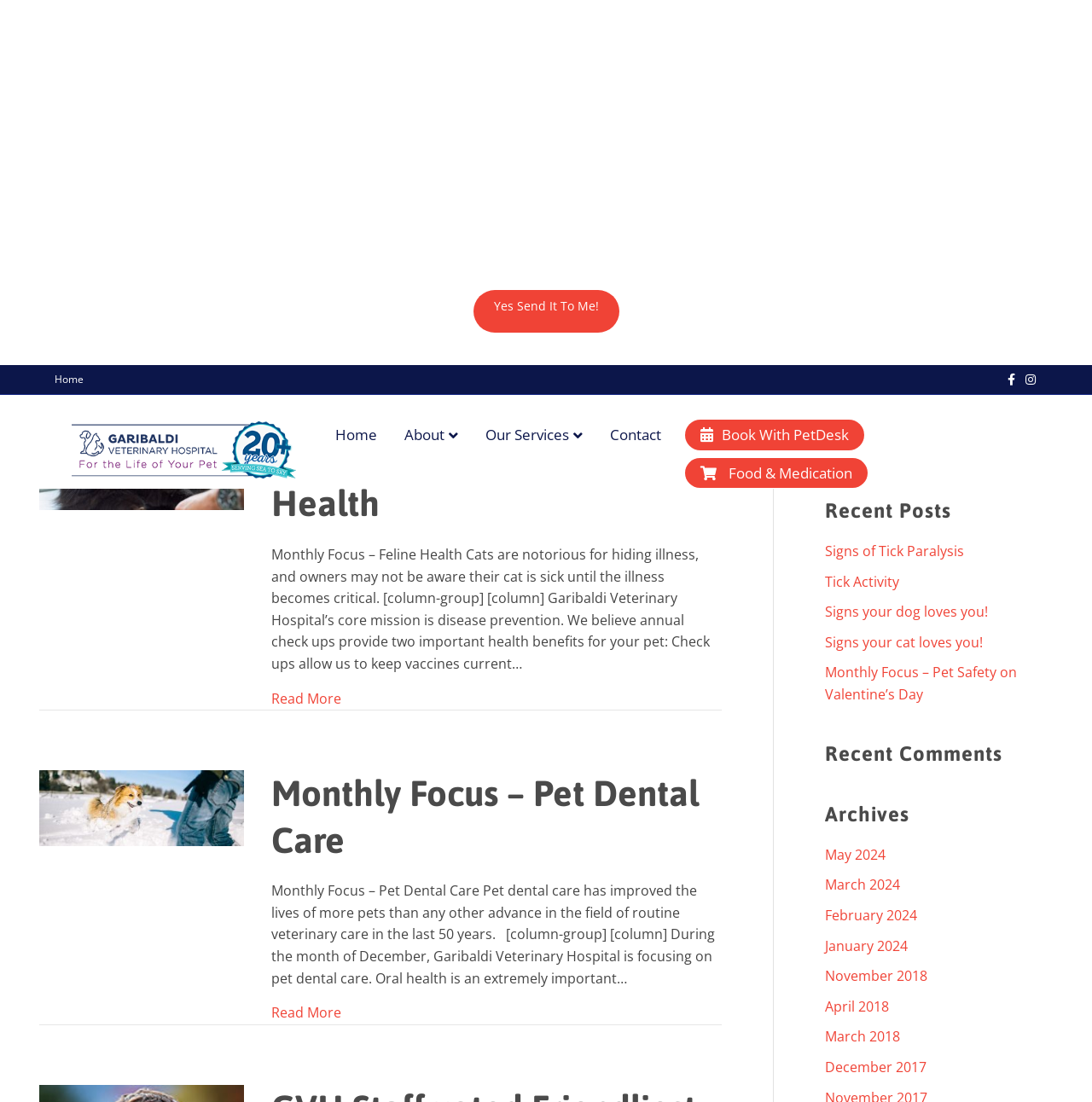Using the description "Privacy Policy", locate and provide the bounding box of the UI element.

[0.824, 0.959, 0.887, 0.974]